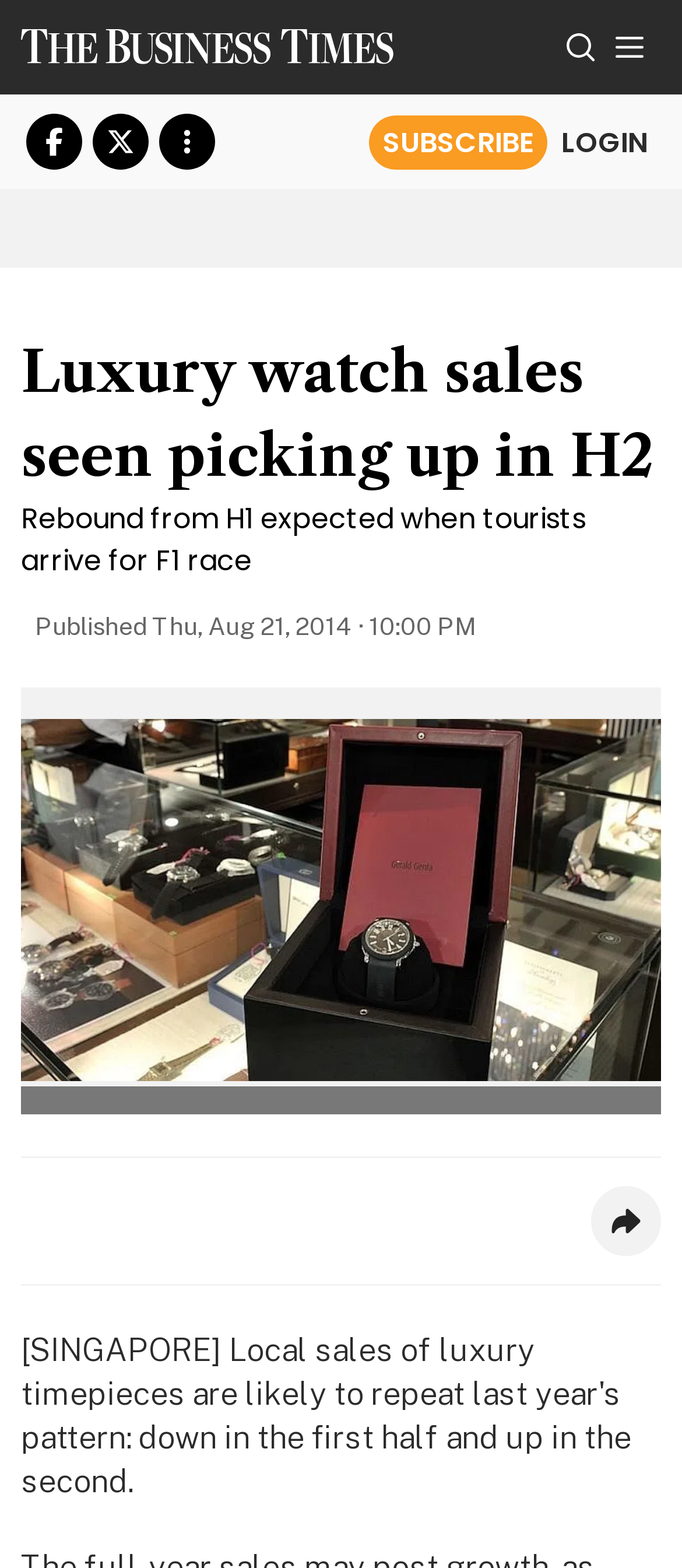Answer the question below using just one word or a short phrase: 
What is the source of the image?

ST